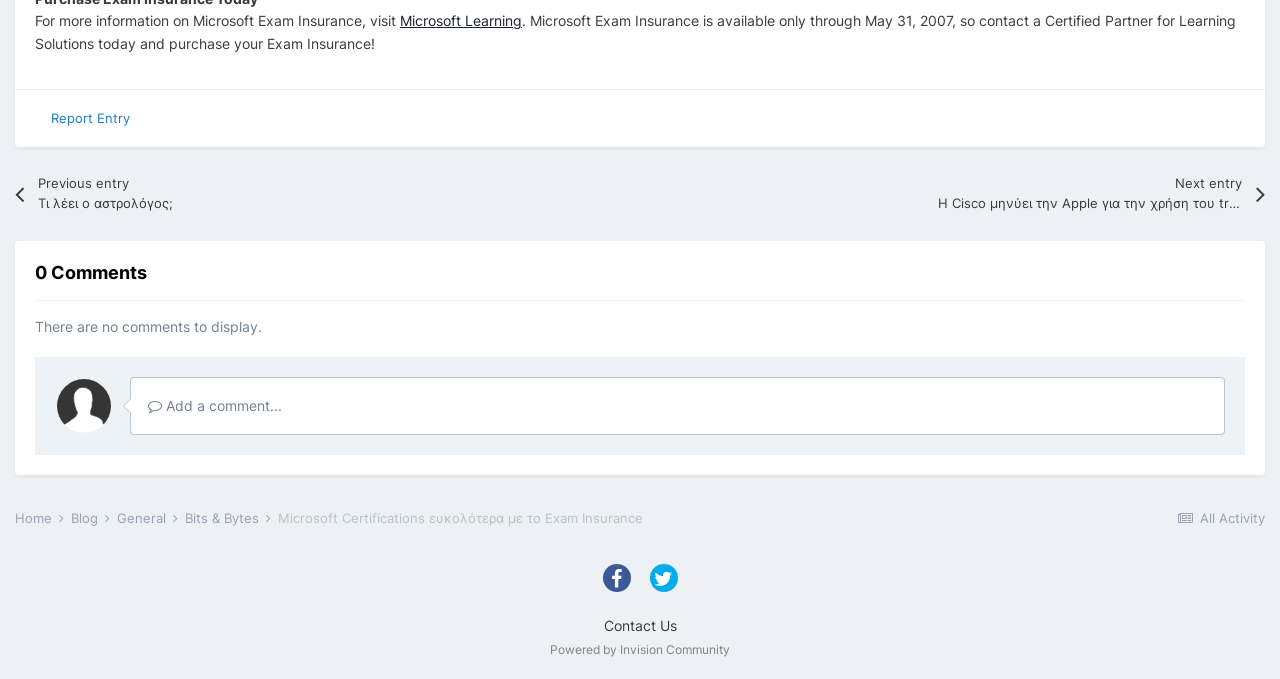Please find the bounding box coordinates of the section that needs to be clicked to achieve this instruction: "Visit Microsoft Learning".

[0.312, 0.018, 0.408, 0.043]